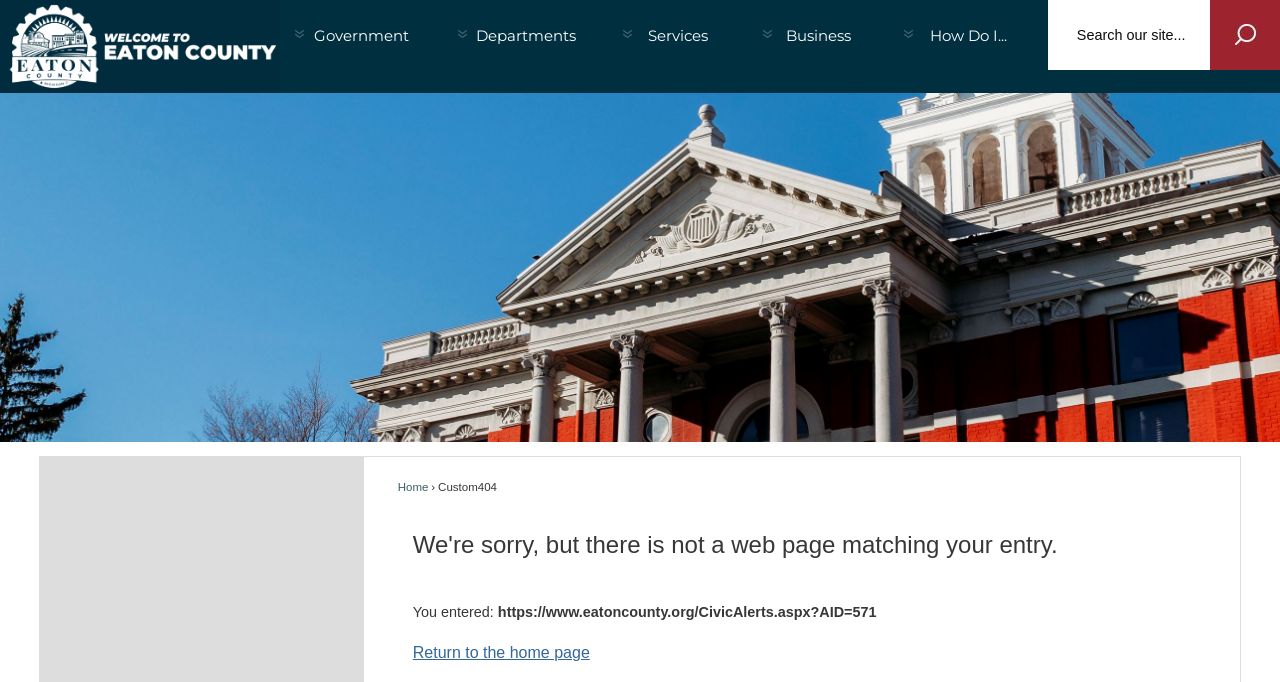What is the function of the 'Return to the home page' link?
Using the image as a reference, give a one-word or short phrase answer.

To go back to the home page